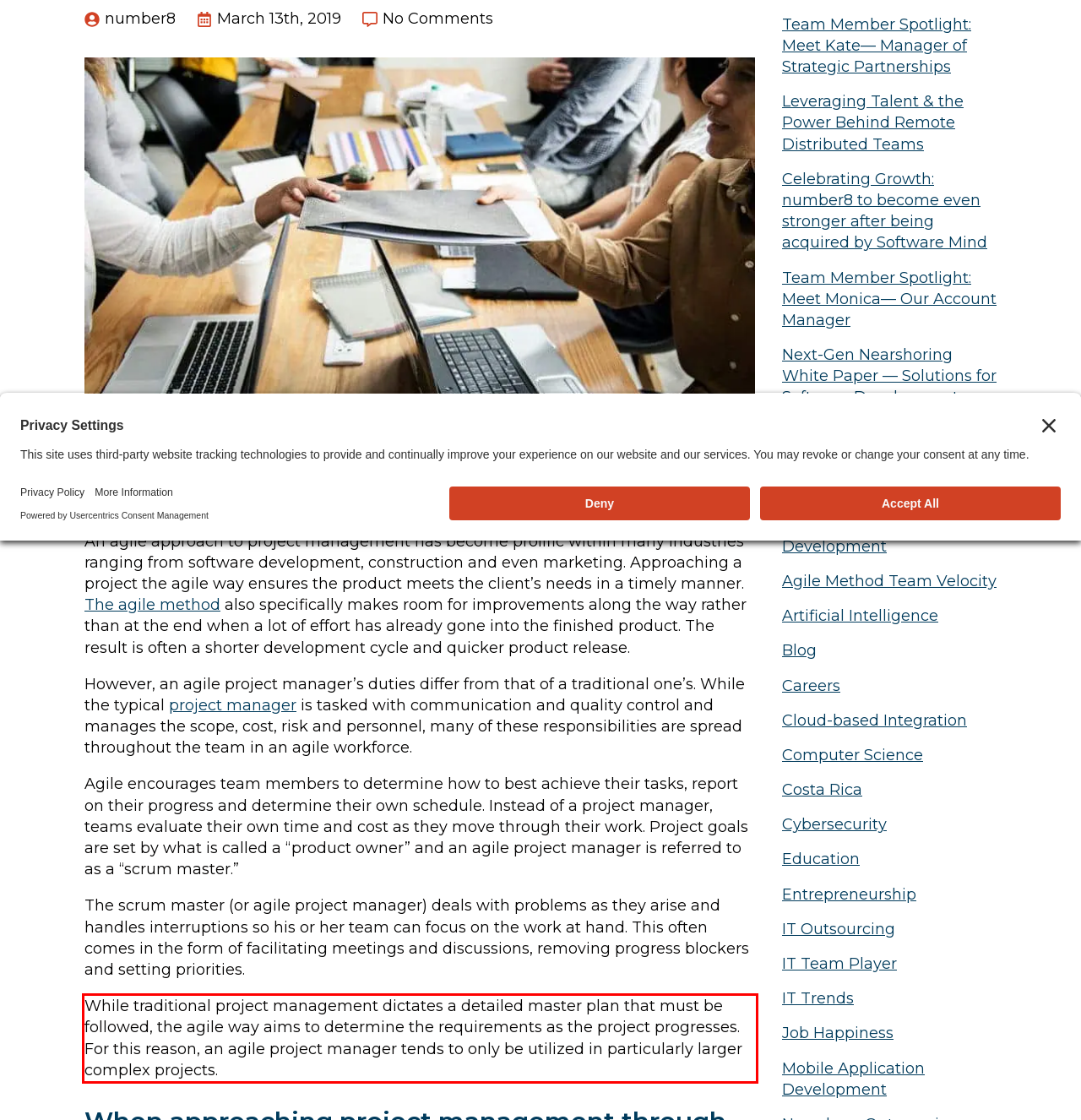You are given a screenshot showing a webpage with a red bounding box. Perform OCR to capture the text within the red bounding box.

While traditional project management dictates a detailed master plan that must be followed, the agile way aims to determine the requirements as the project progresses. For this reason, an agile project manager tends to only be utilized in particularly larger complex projects.